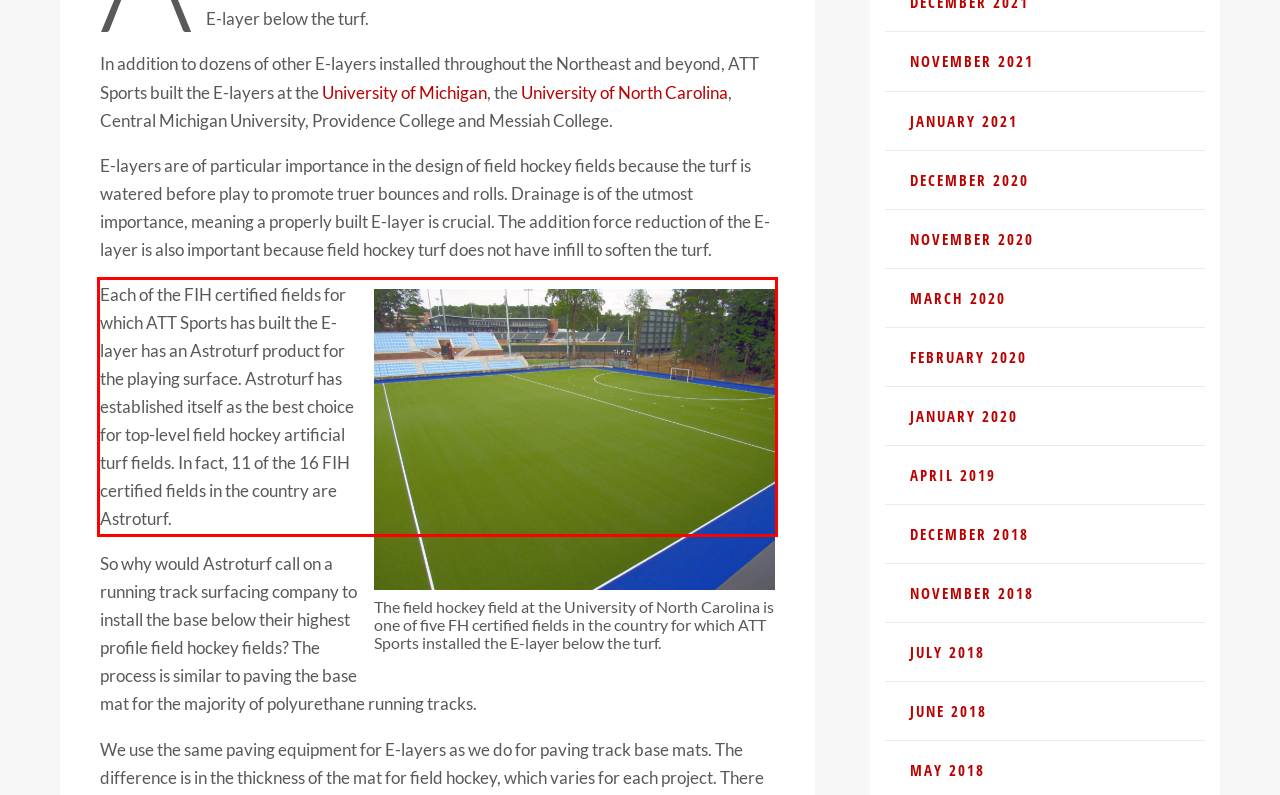Within the screenshot of a webpage, identify the red bounding box and perform OCR to capture the text content it contains.

Each of the FIH certified fields for which ATT Sports has built the E-layer has an Astroturf product for the playing surface. Astroturf has established itself as the best choice for top-level field hockey artificial turf fields. In fact, 11 of the 16 FIH certified fields in the country are Astroturf.